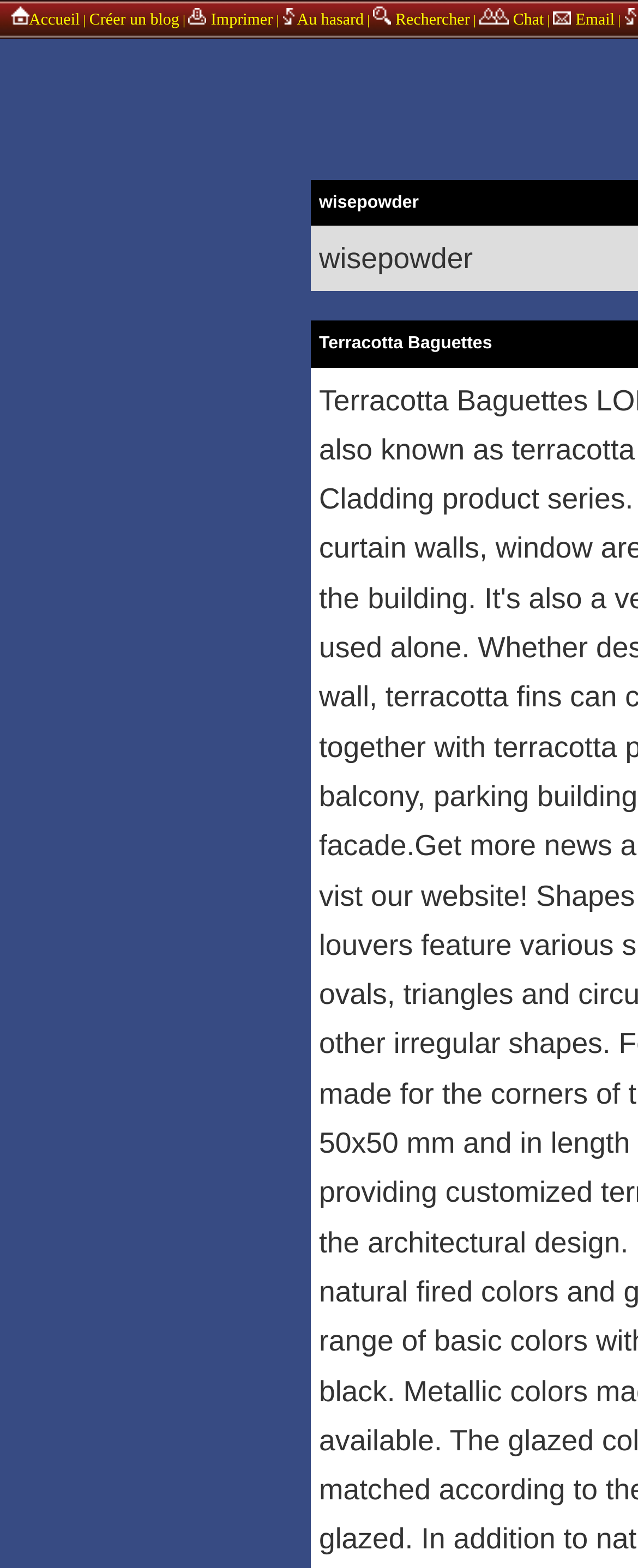What is the text between the 'Blog hasard' and 'Chercher des blogs' links?
Based on the image content, provide your answer in one word or a short phrase.

|